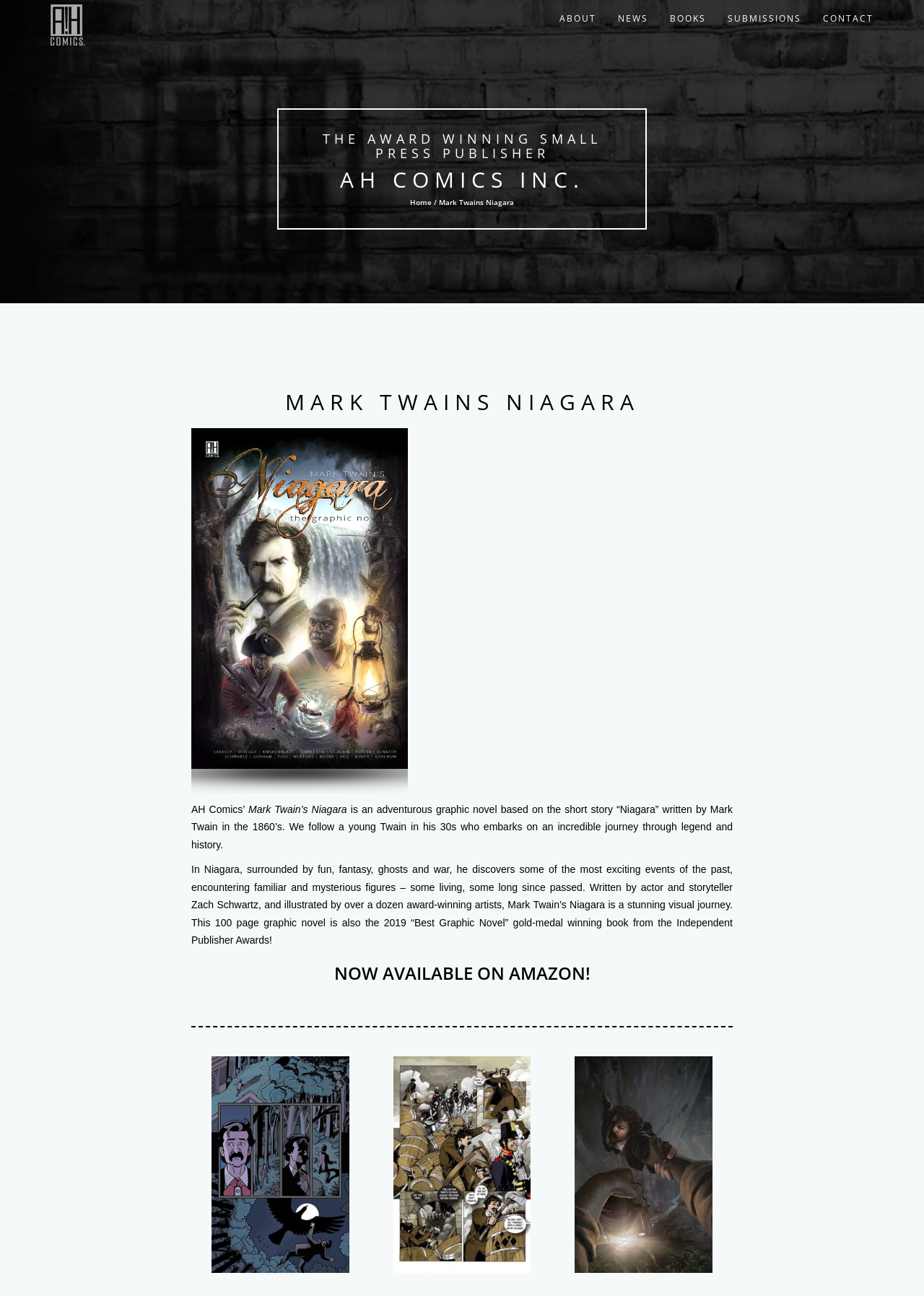Give a concise answer using one word or a phrase to the following question:
How many pages is the graphic novel?

100